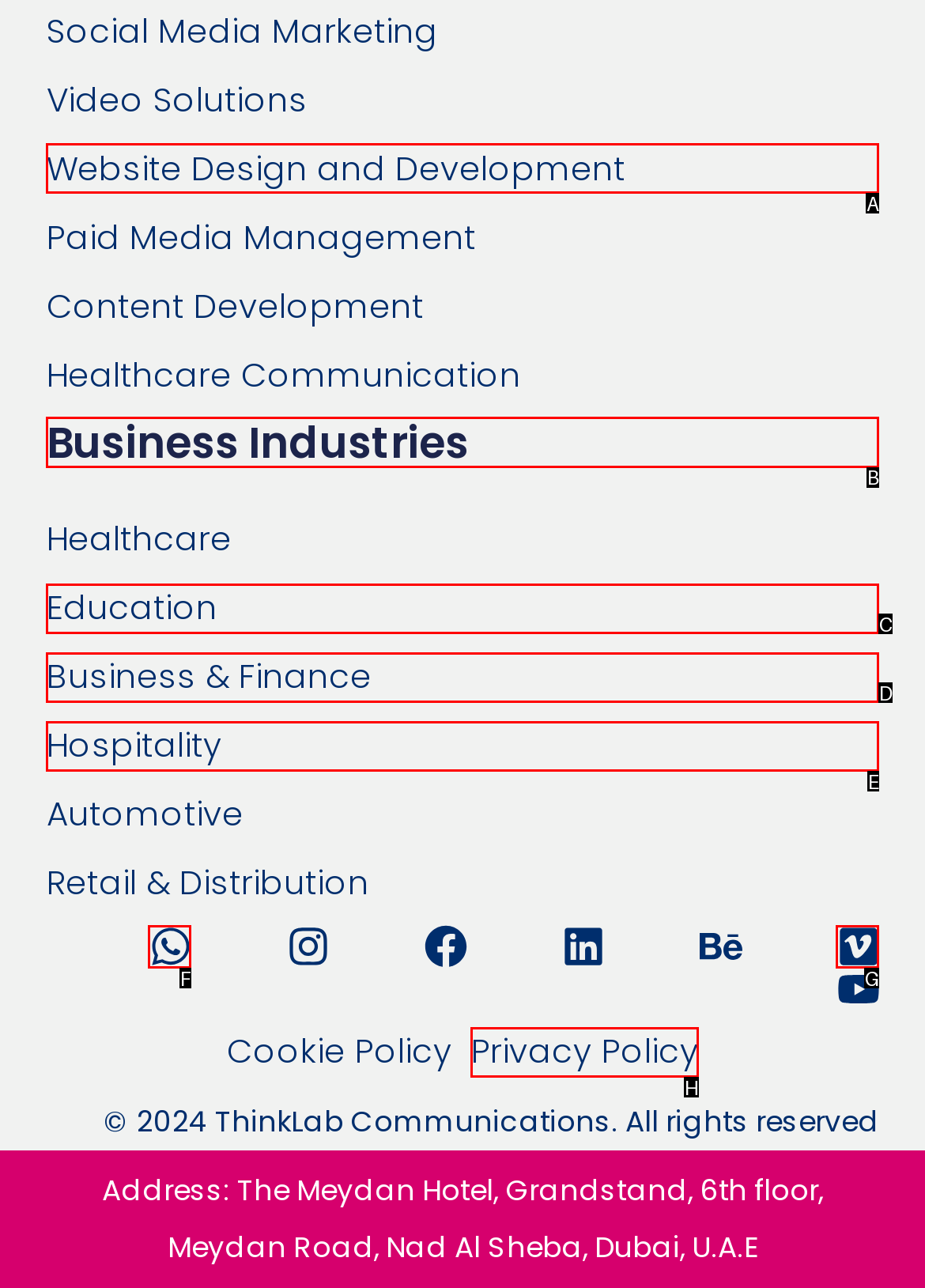For the given instruction: Read about Business Industries, determine which boxed UI element should be clicked. Answer with the letter of the corresponding option directly.

B